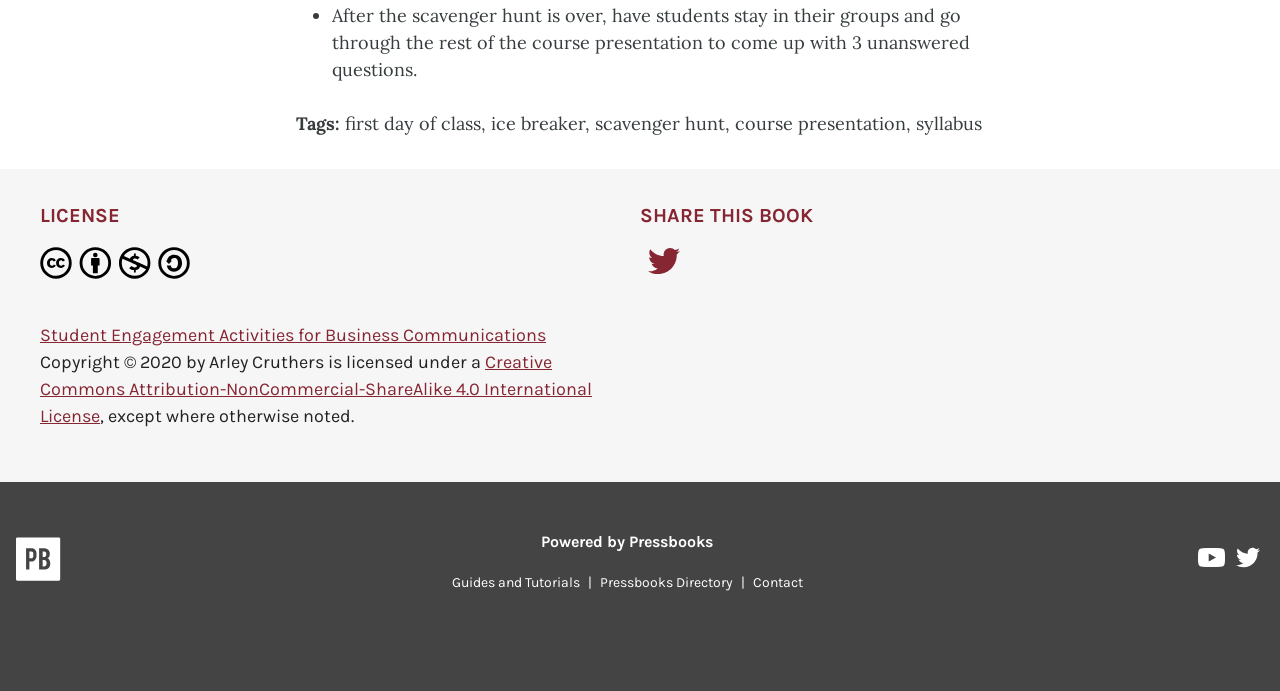Who is the author of the book?
Refer to the image and provide a detailed answer to the question.

I found the author's name by looking at the section with the copyright information, which mentions 'Copyright © 2020 by Arley Cruthers'.